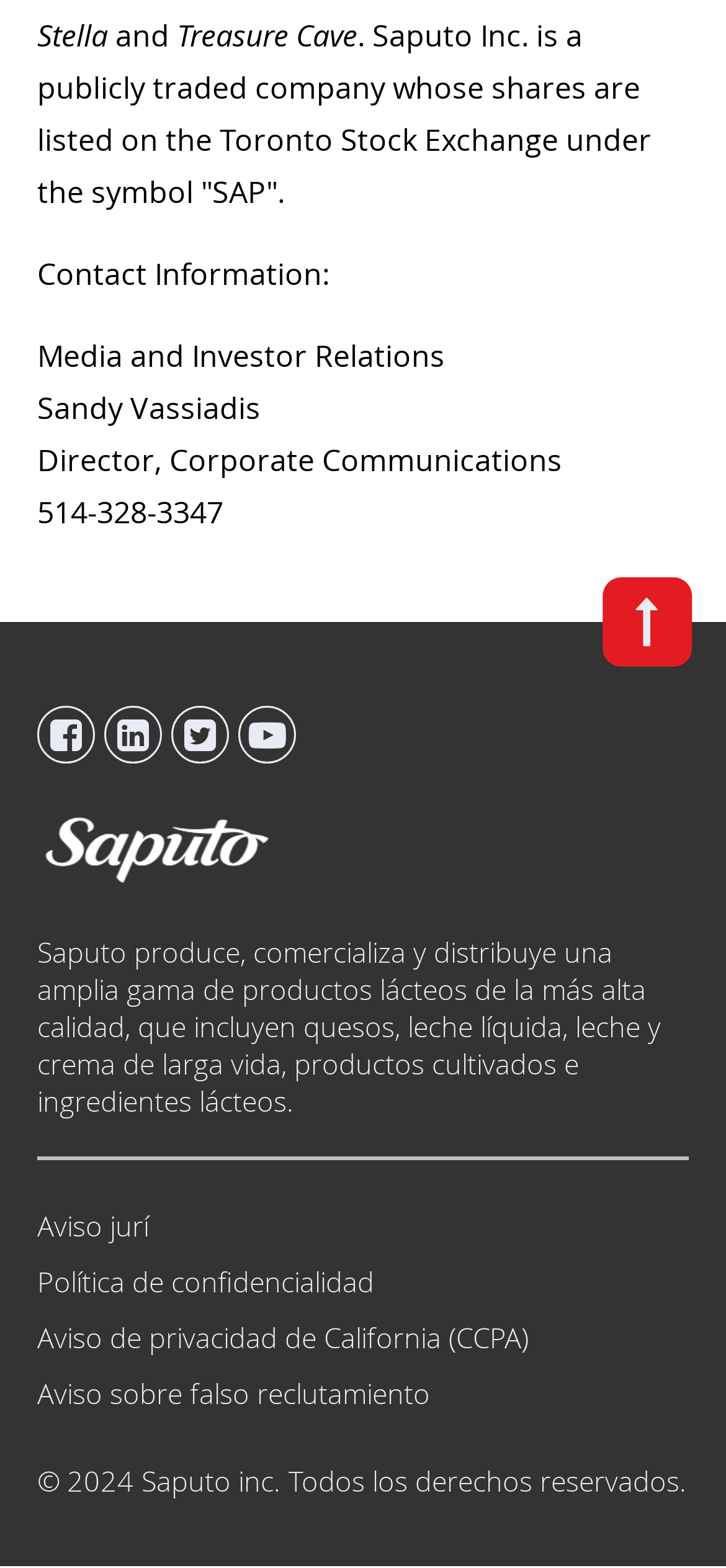Who is the Director of Corporate Communications?
Carefully analyze the image and provide a thorough answer to the question.

The contact information section lists Sandy Vassiadis as the Director of Corporate Communications, along with their phone number.